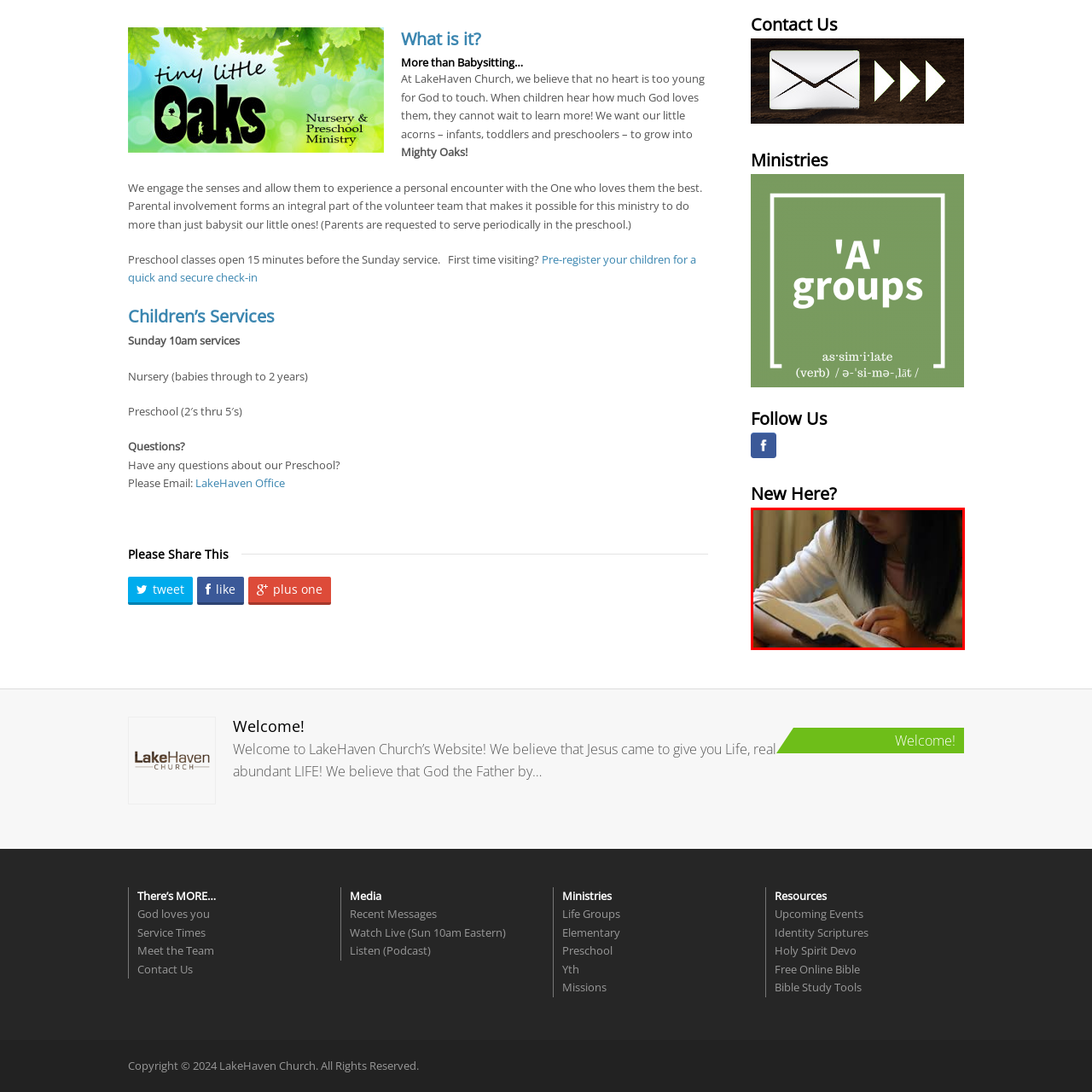Explain thoroughly what is happening in the image that is surrounded by the red box.

A young person is deeply engaged in reading a book, likely a Bible, as indicated by the visible text on the pages. The individual is seated at a table, wearing a white long-sleeve shirt, and has long dark hair that frames her face. Her focus is evident as she gently touches the pages, immersing herself in the content. The setting appears serene, with a softly blurred background that suggests a warm, inviting environment. This scene reflects moments of contemplation, learning, and spiritual growth, resonating with values often emphasized in church community activities like those at LakeHaven Church, where such personal engagements with faith are encouraged and celebrated.